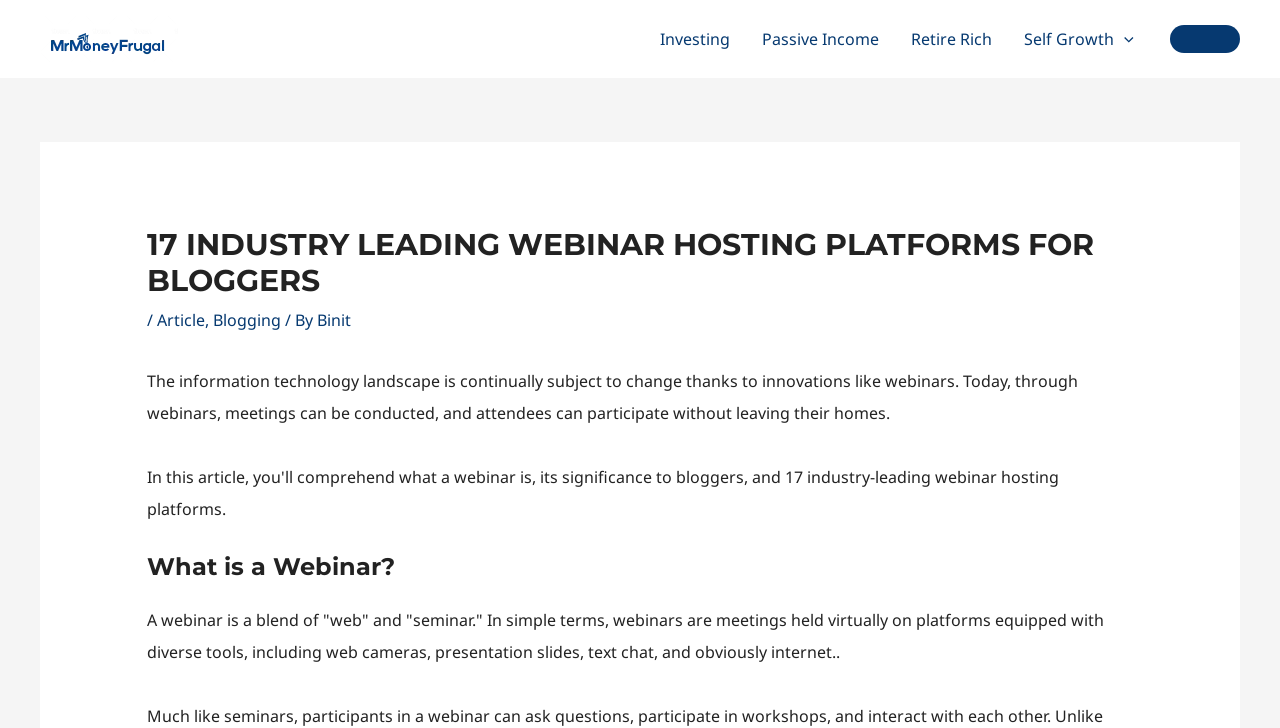Please indicate the bounding box coordinates for the clickable area to complete the following task: "Toggle the 'Self Growth Menu'". The coordinates should be specified as four float numbers between 0 and 1, i.e., [left, top, right, bottom].

[0.788, 0.005, 0.898, 0.102]